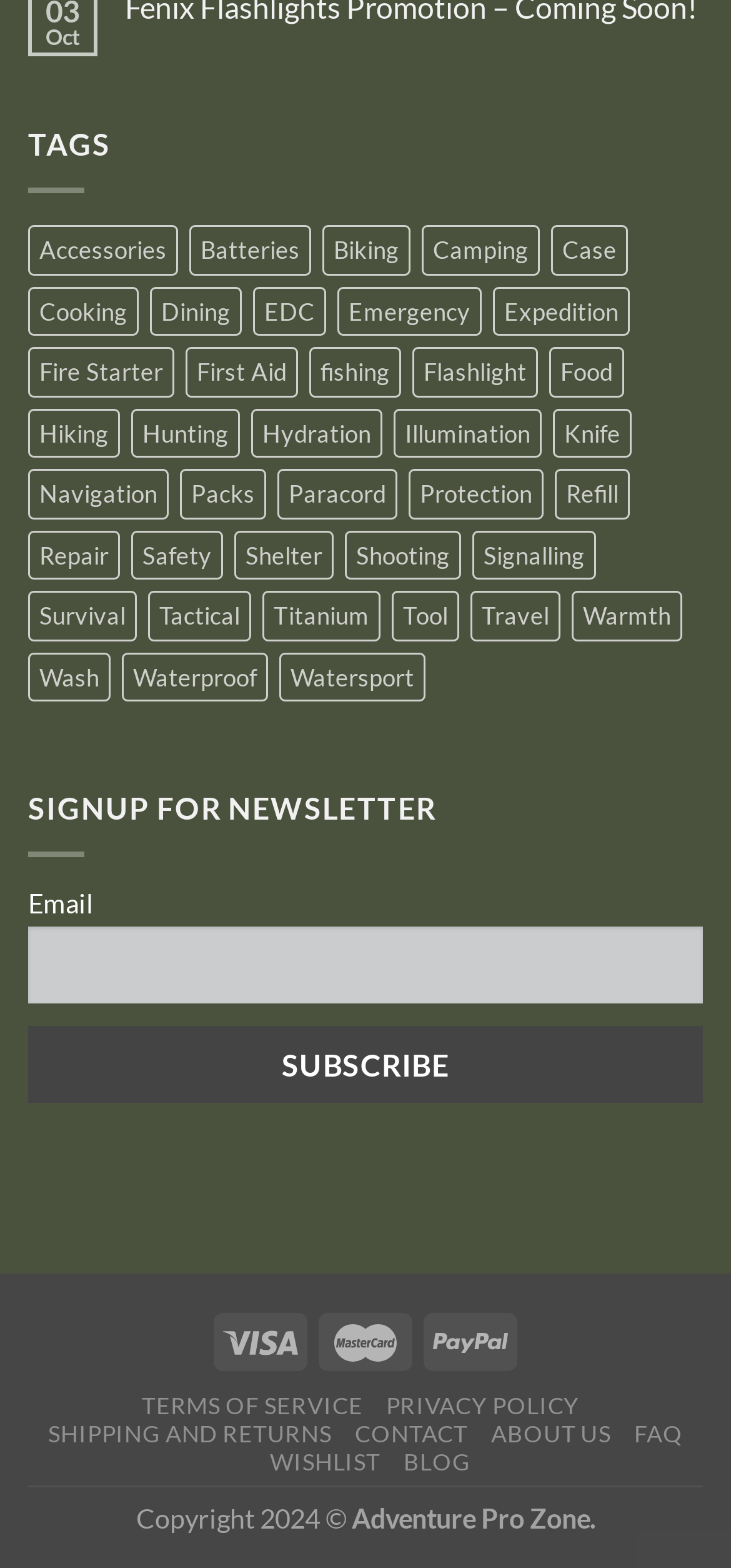Show the bounding box coordinates of the region that should be clicked to follow the instruction: "Subscribe to the newsletter."

[0.038, 0.654, 0.962, 0.703]